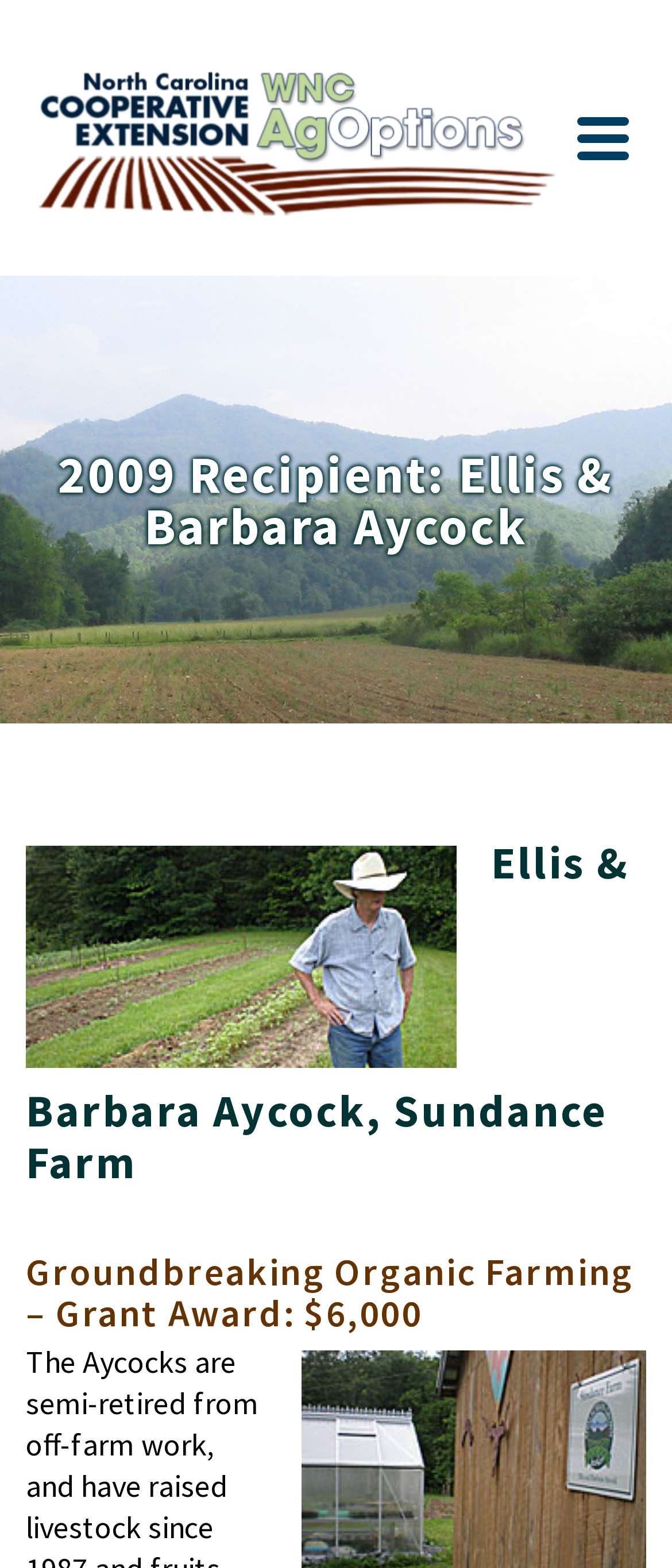Kindly respond to the following question with a single word or a brief phrase: 
How much was the grant award for the 2009 recipient?

$6,000